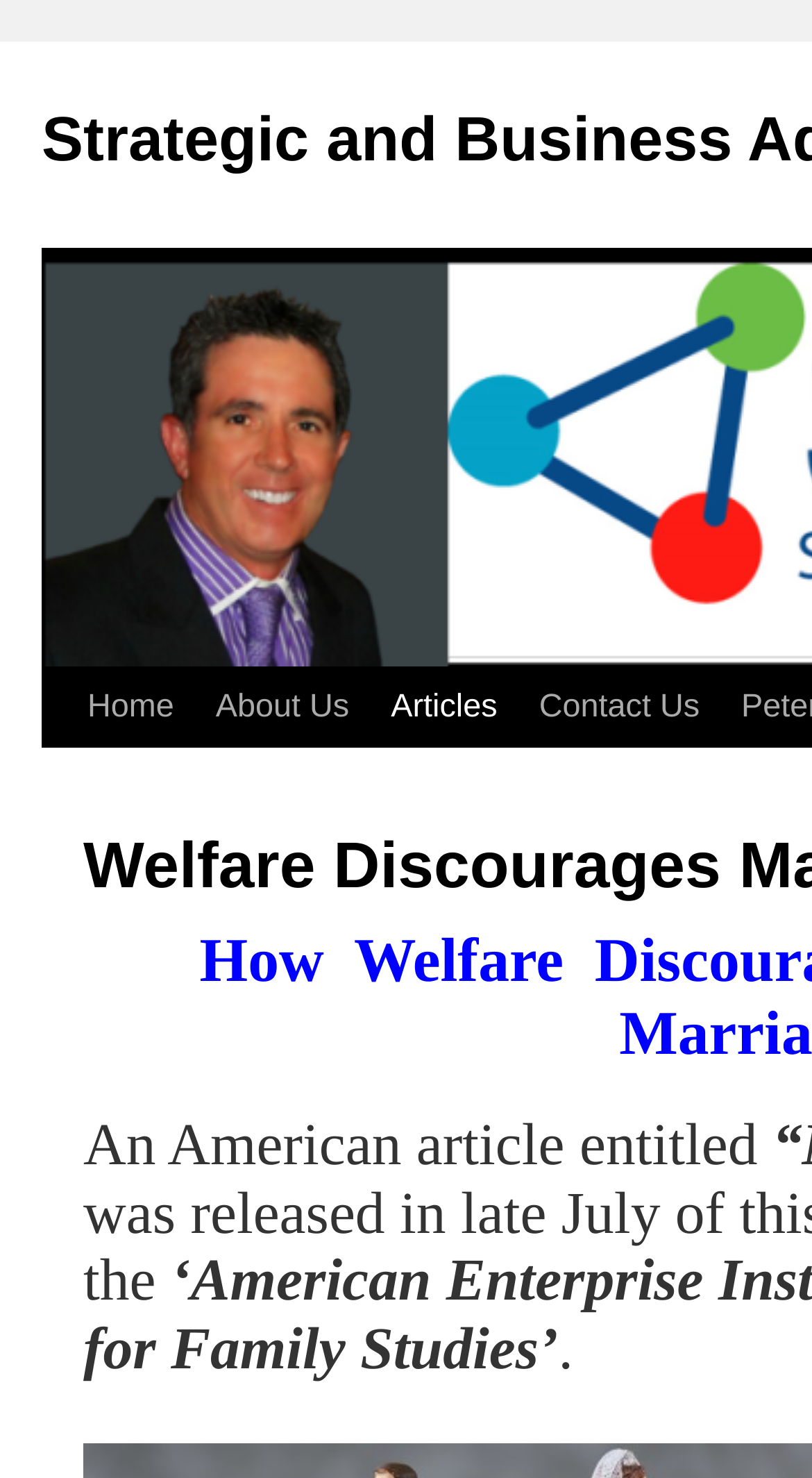Extract the top-level heading from the webpage and provide its text.

Welfare Discourages Marriage